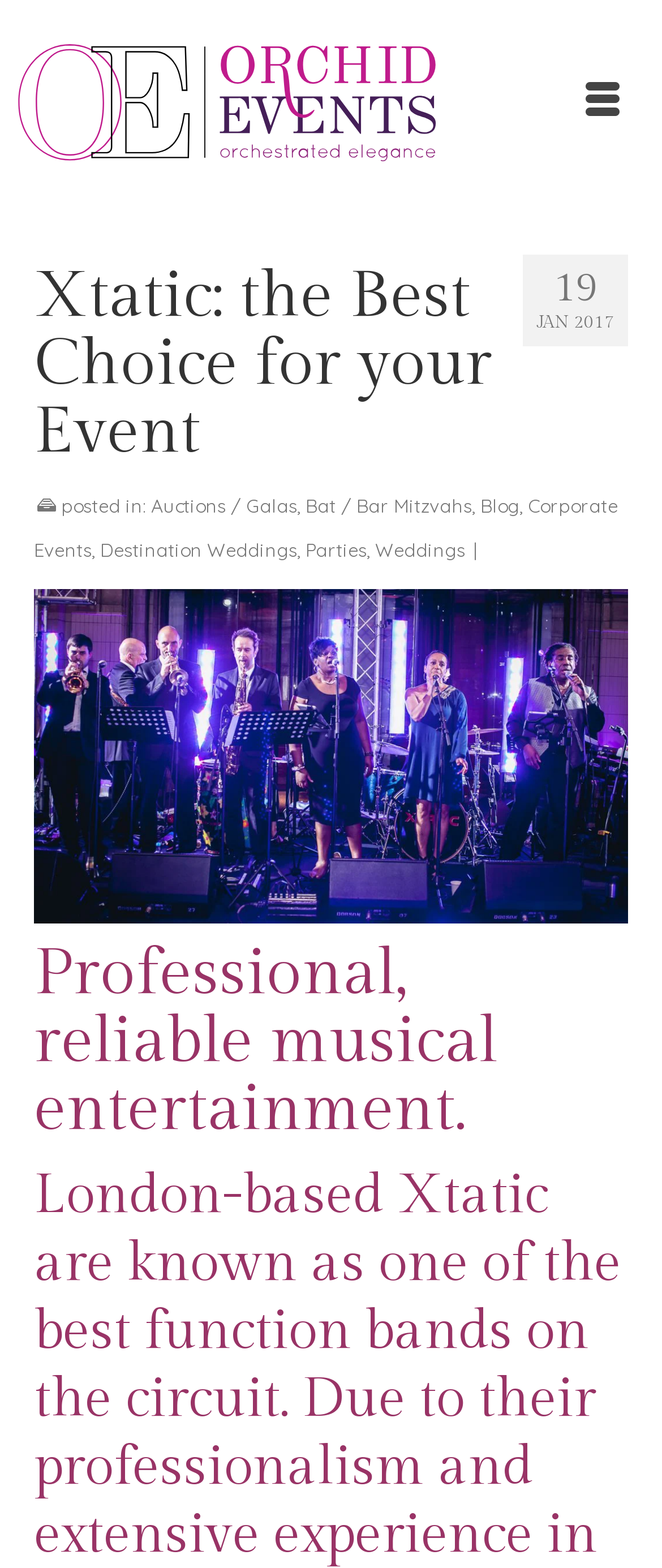Determine the main headline of the webpage and provide its text.

Xtatic: the Best Choice for your Event